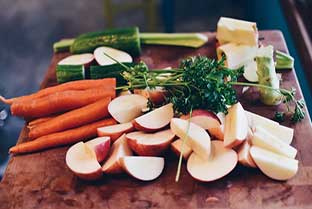Provide a comprehensive description of the image.

The image showcases a vibrant assortment of fresh vegetables and fruits, neatly arranged on a wooden cutting board. Prominently placed are orange carrots, their bright hue indicating freshness and flavor. Surrounding them are crisp slices of apple, a mix of red and green, providing a sweet contrast. Additionally, green cucumbers and stalks, likely celery, add a refreshing touch to the composition. Sprigs of parsley and other leafy greens contribute to the colorful display, highlighting the importance of incorporating fiber and protein-rich foods into one's diet. This visual representation aligns with the advice to consume a diet rich in fiber and vegetables, which is suggested to assist in weight management and promote overall health.